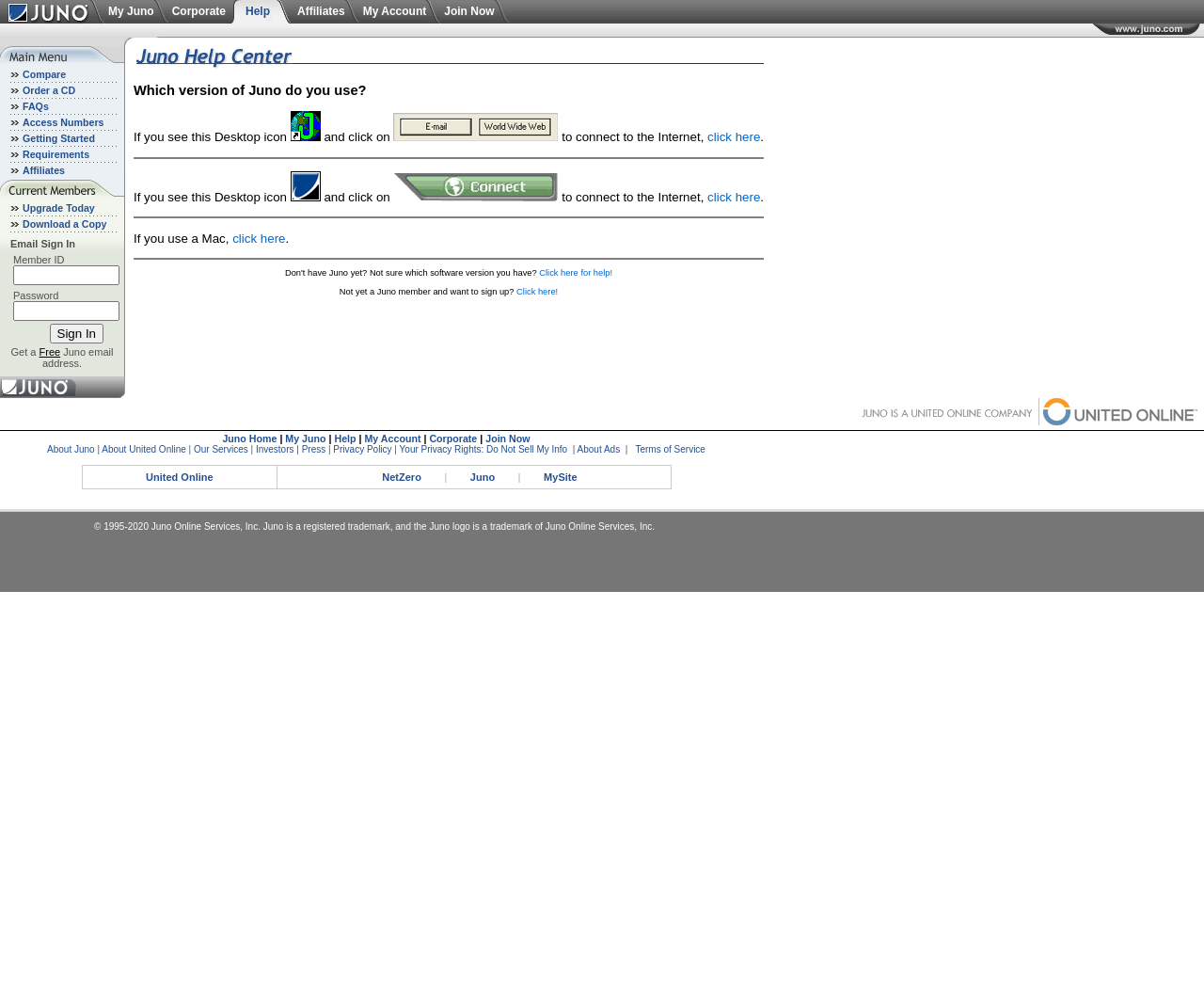Can you specify the bounding box coordinates of the area that needs to be clicked to fulfill the following instruction: "Click on the 'Juno' link"?

[0.0, 0.015, 0.074, 0.028]